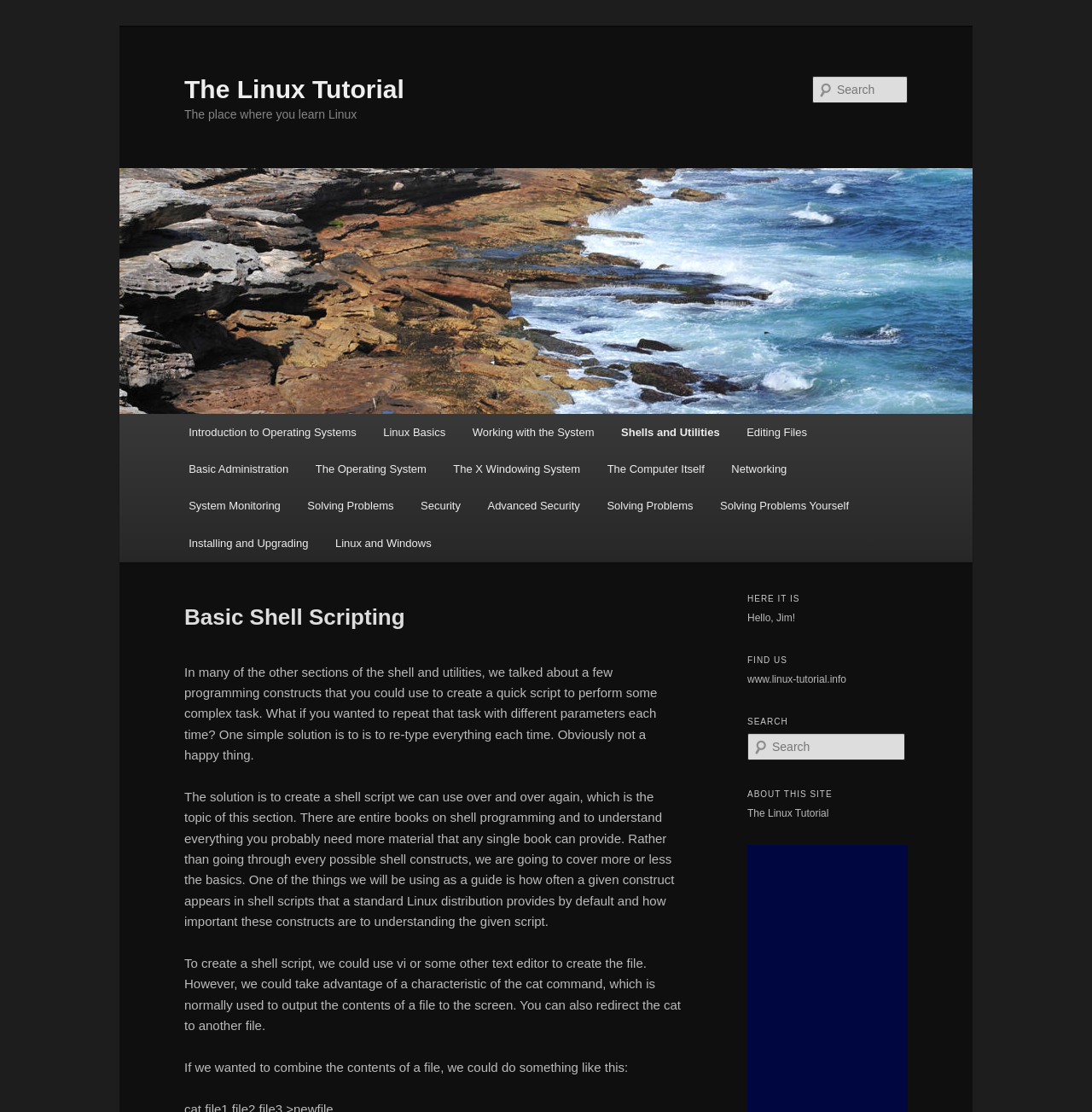Please identify the coordinates of the bounding box for the clickable region that will accomplish this instruction: "Visit The Linux Tutorial website".

[0.169, 0.067, 0.37, 0.093]